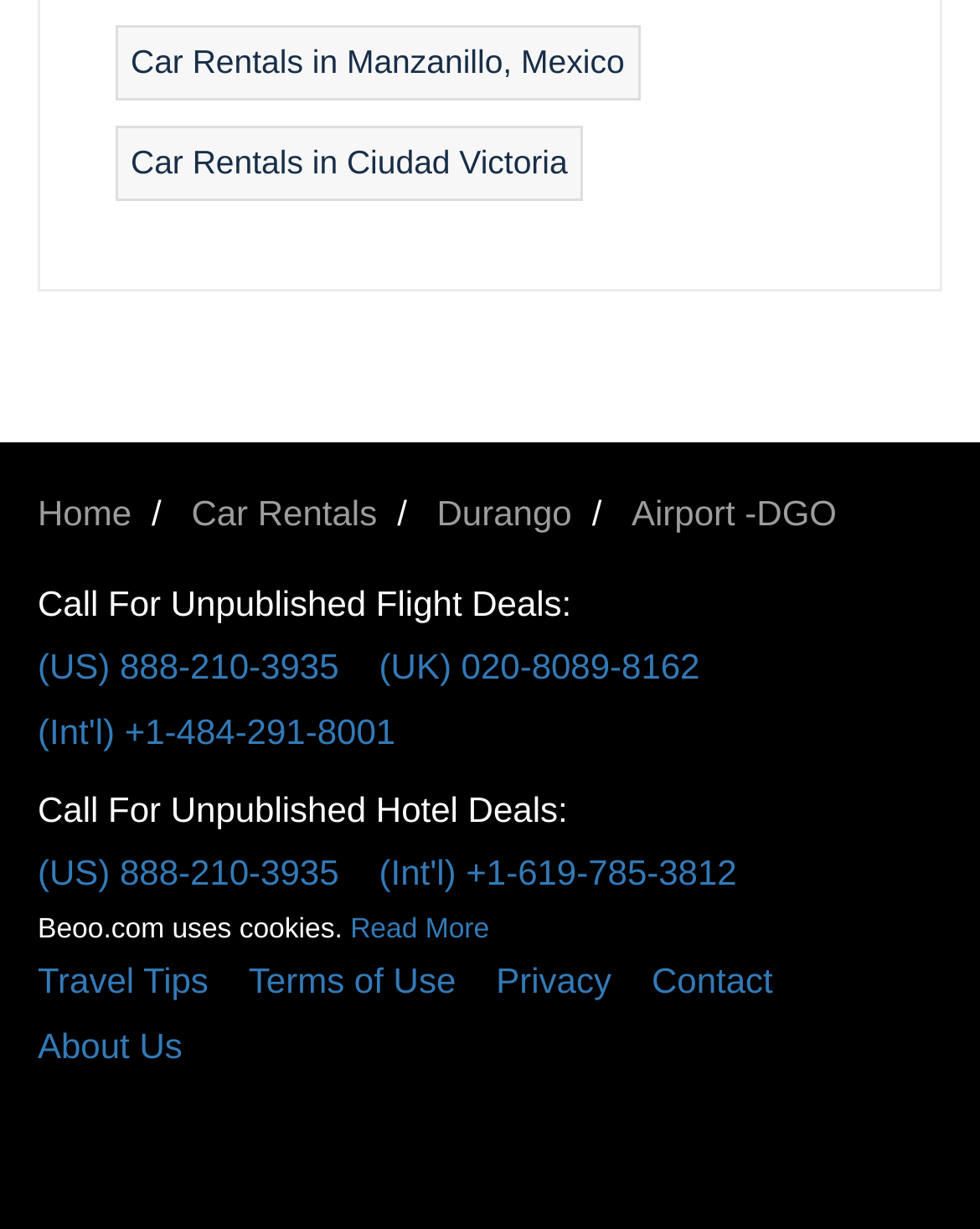Please provide a one-word or phrase answer to the question: 
How many links are there on the webpage?

15